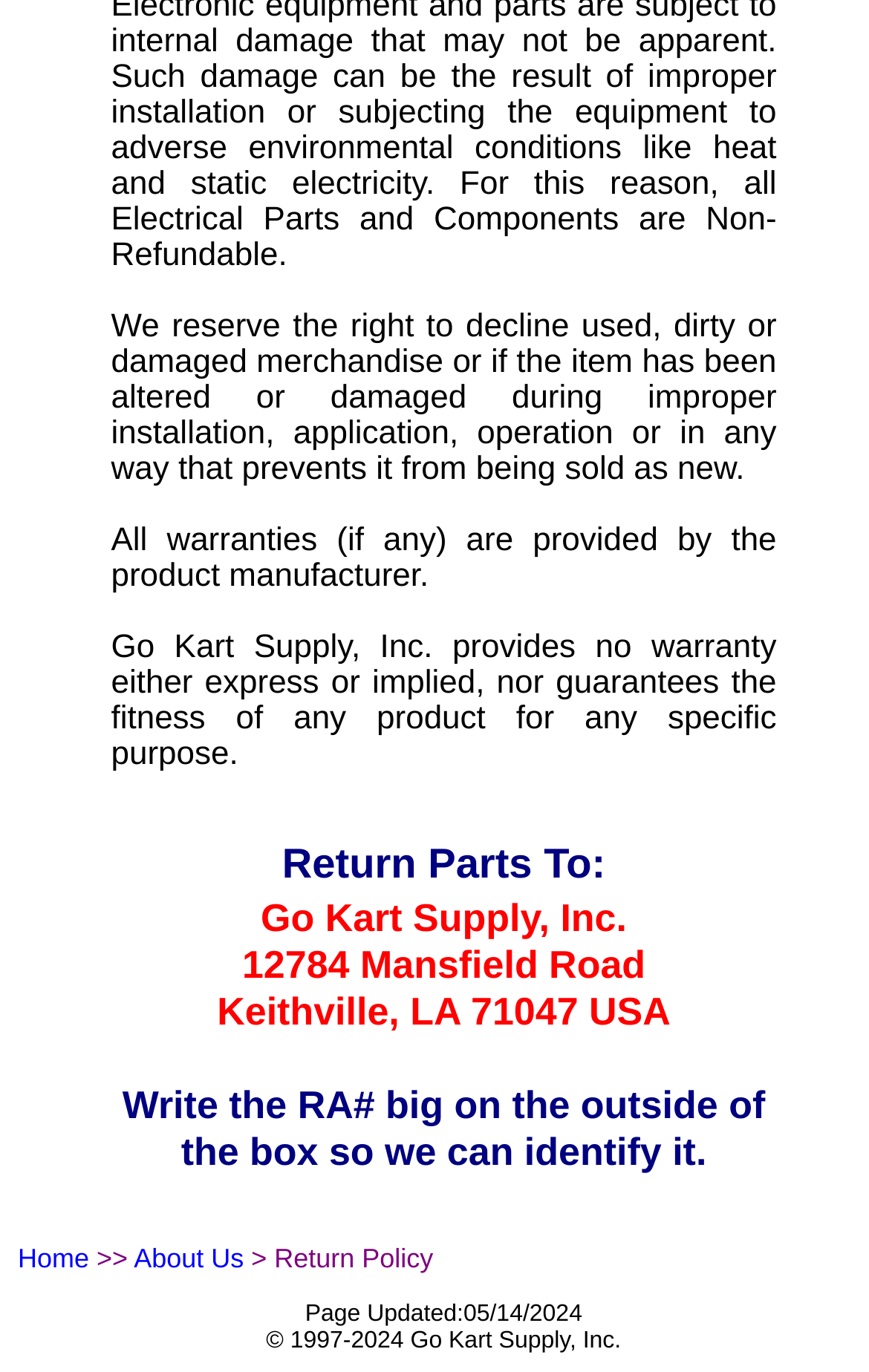Provide the bounding box coordinates of the HTML element this sentence describes: "Home". The bounding box coordinates consist of four float numbers between 0 and 1, i.e., [left, top, right, bottom].

[0.021, 0.906, 0.103, 0.929]